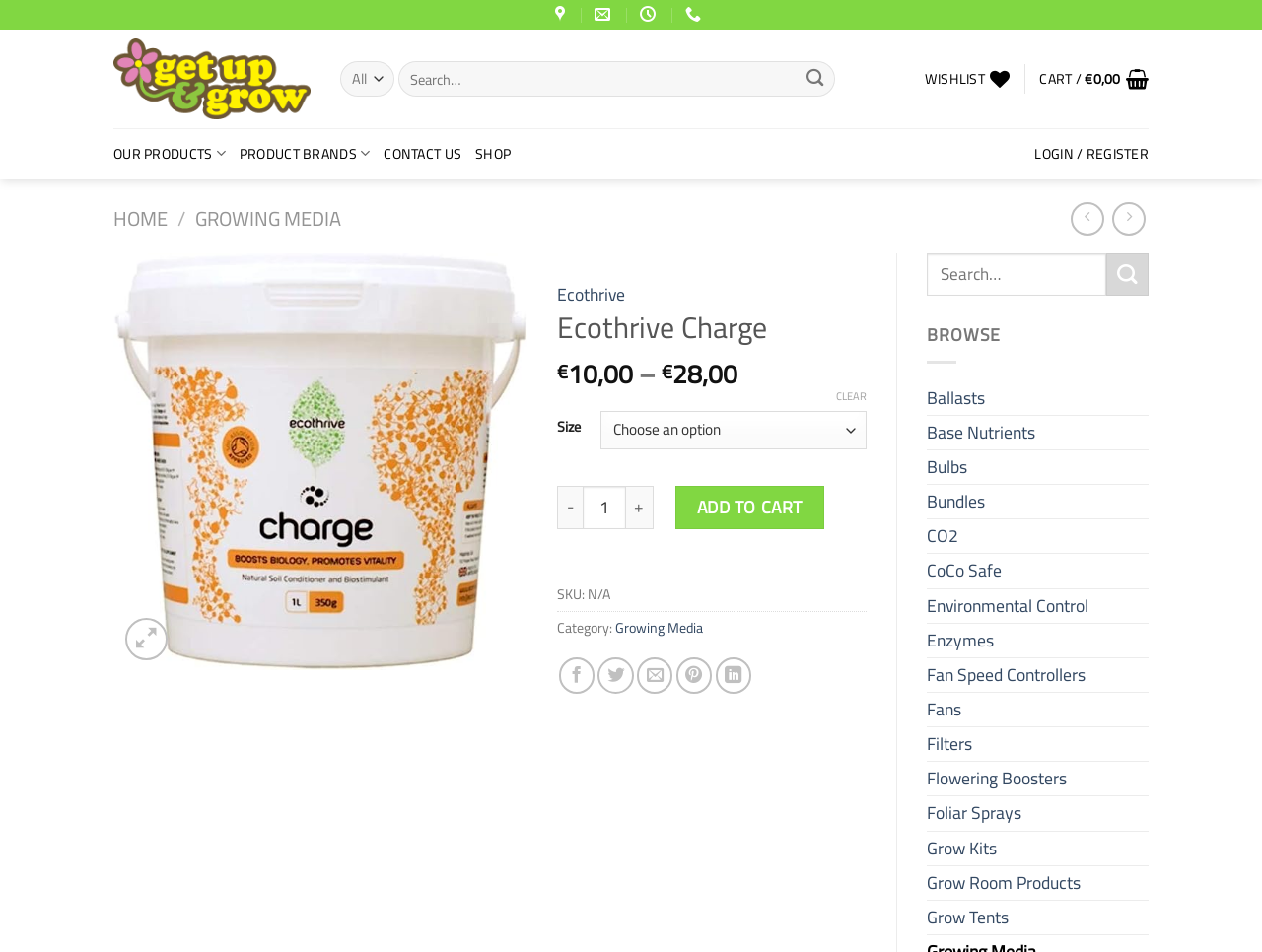What is the SKU of the product?
Carefully analyze the image and provide a detailed answer to the question.

I found the answer by looking at the static text element with the text 'N/A' which is located near the bottom of the page, indicating that the product's SKU is not available.